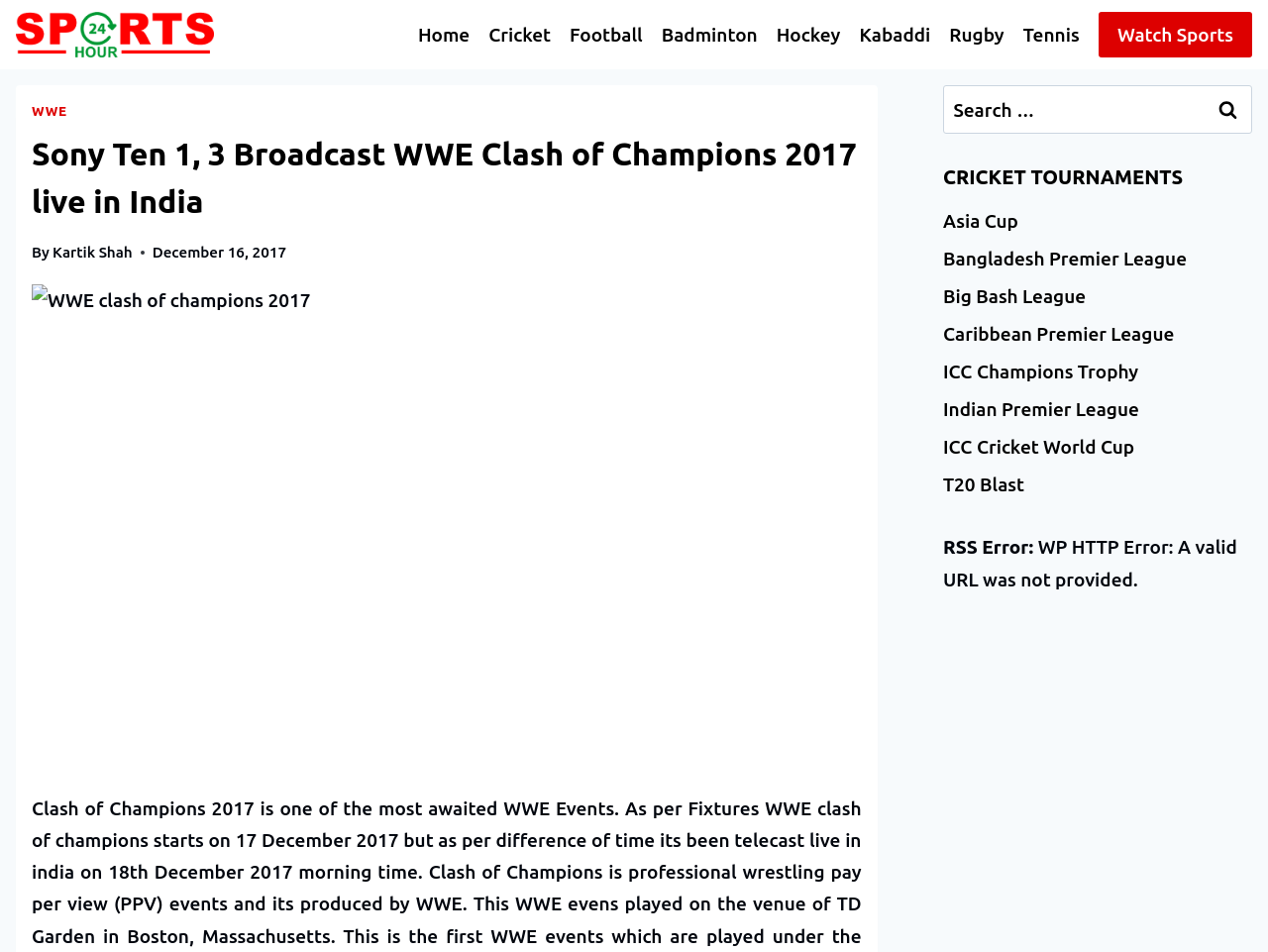Pinpoint the bounding box coordinates of the area that must be clicked to complete this instruction: "Click on the 'Watch Sports' link".

[0.866, 0.013, 0.988, 0.06]